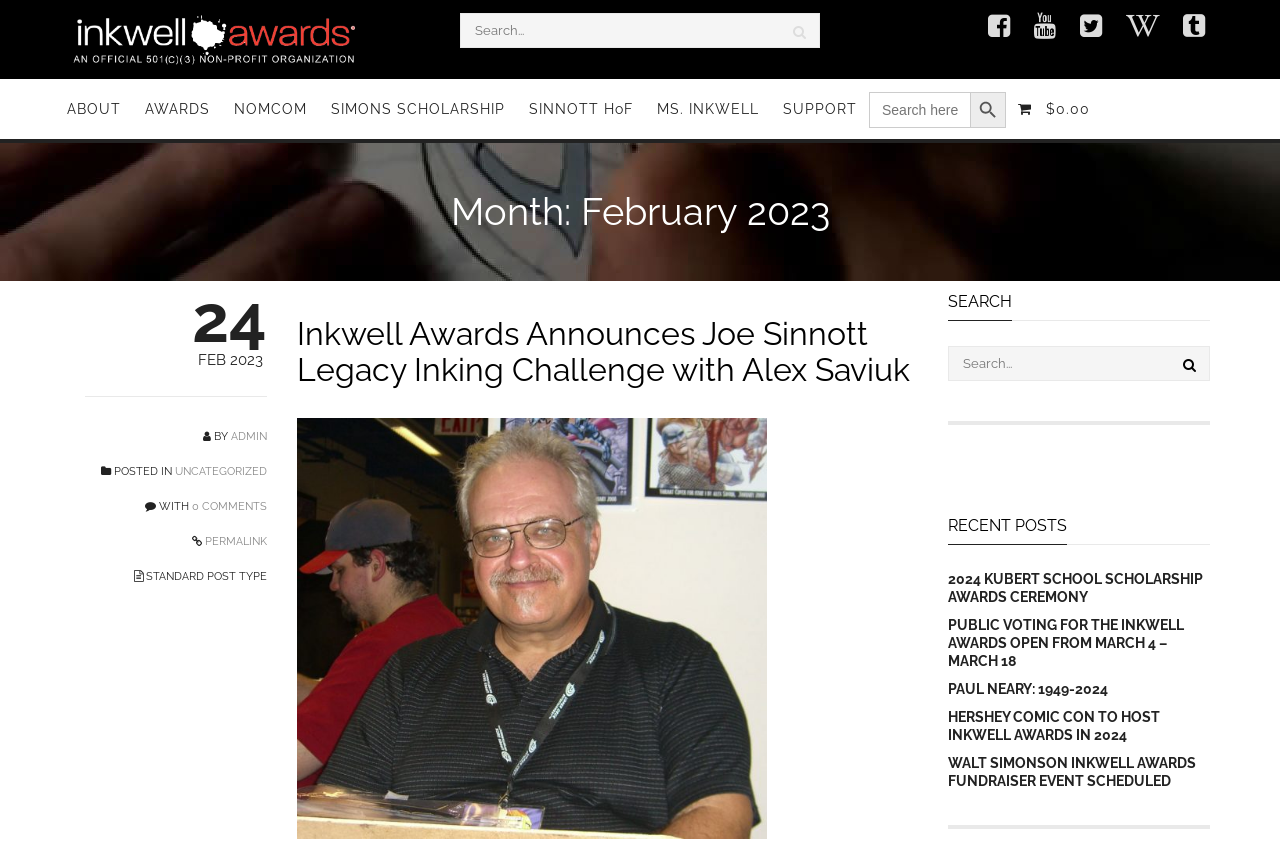Can you show the bounding box coordinates of the region to click on to complete the task described in the instruction: "View recent posts"?

[0.74, 0.611, 0.945, 0.647]